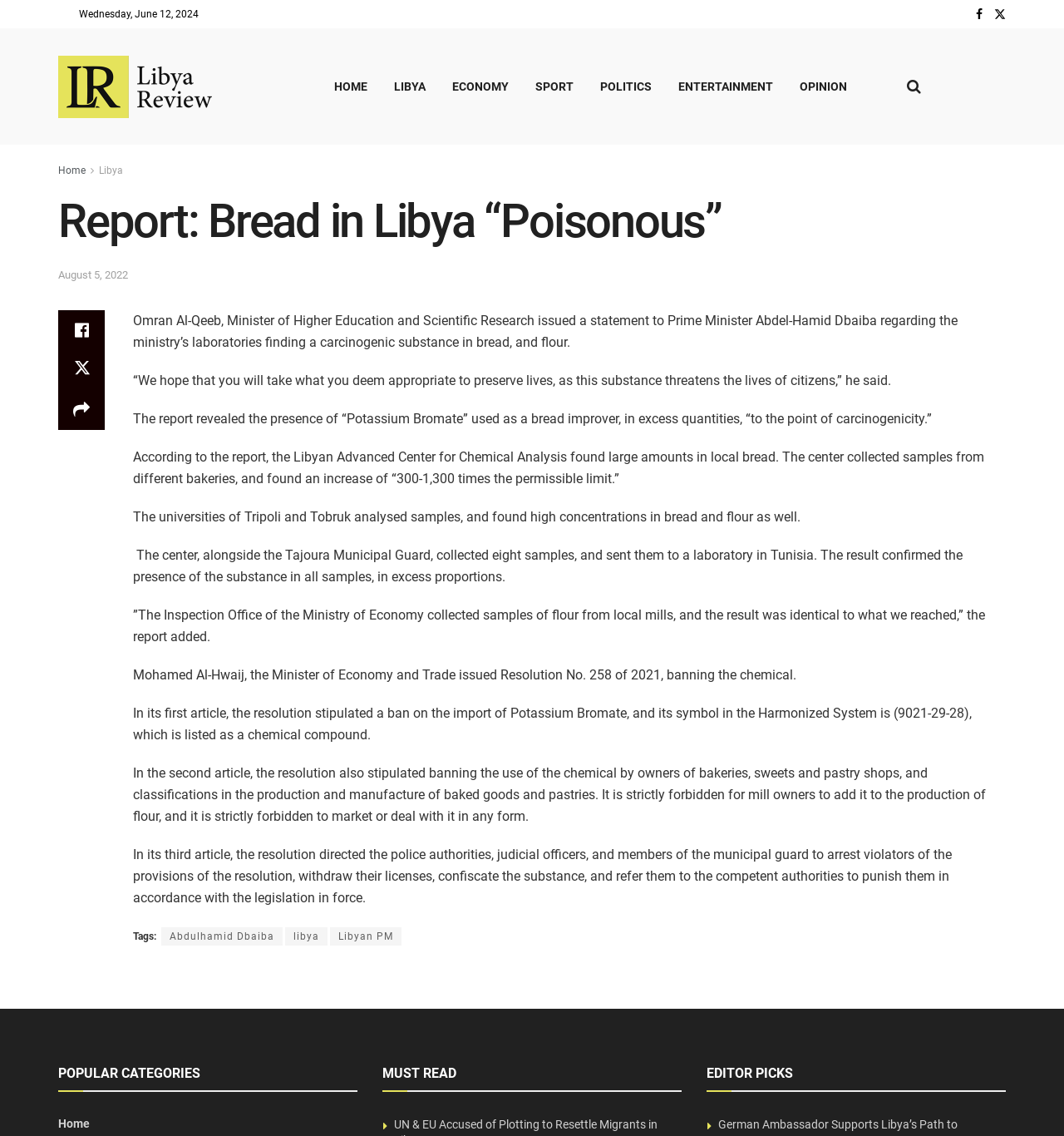Please respond in a single word or phrase: 
What is the date of the report?

Wednesday, June 12, 2024